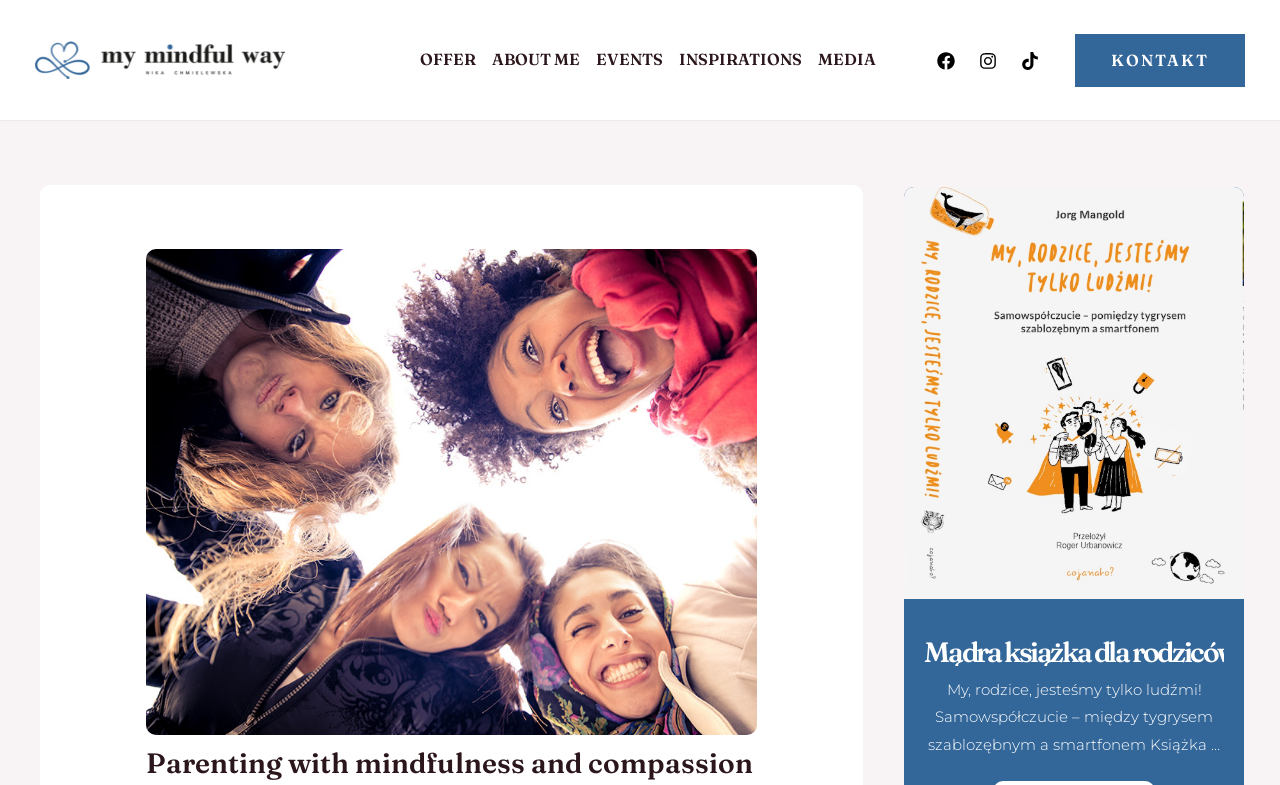What is the name of the course offered?
Refer to the image and provide a concise answer in one word or phrase.

Mindfulness Based Living Course